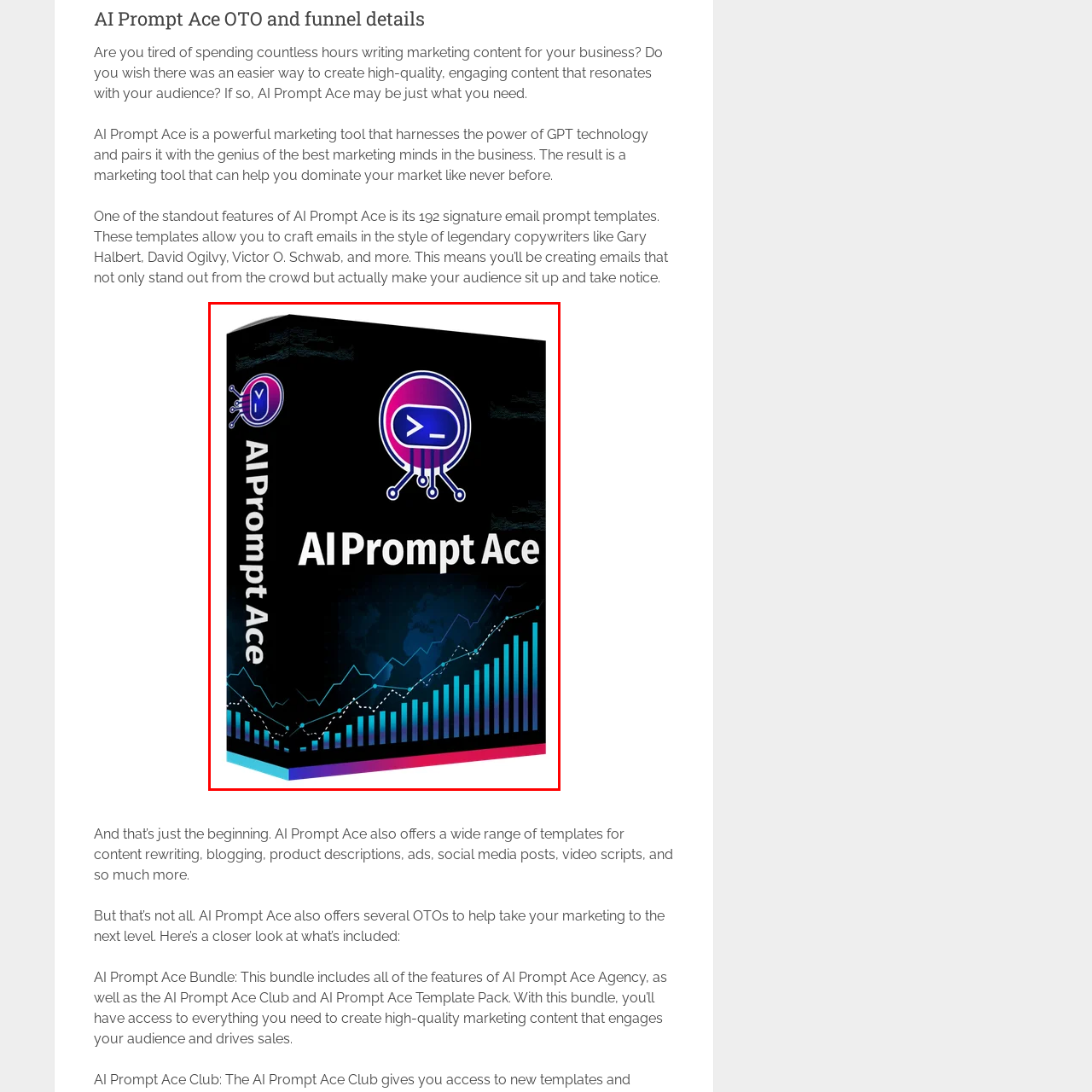What is the purpose of AI Prompt Ace?
Check the image inside the red boundary and answer the question using a single word or brief phrase.

Content creation